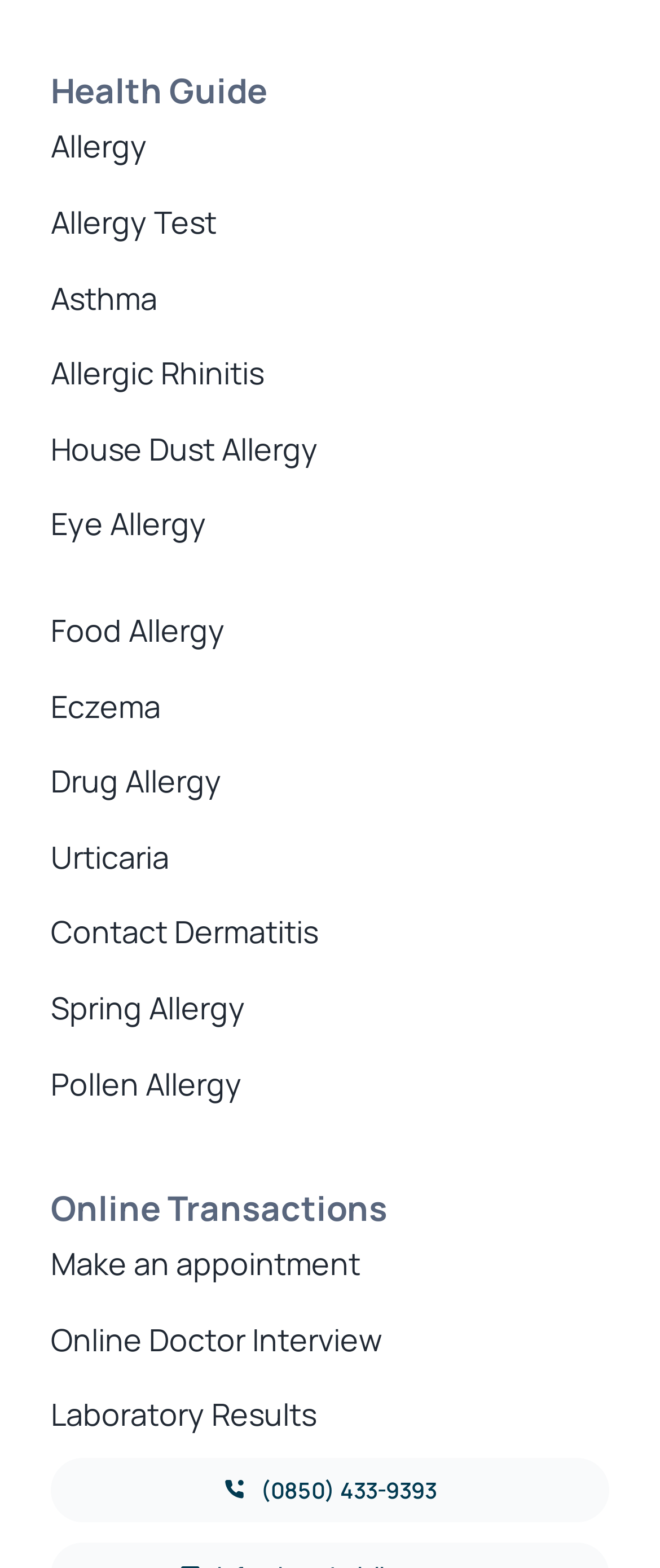Locate the bounding box coordinates of the region to be clicked to comply with the following instruction: "Make an appointment". The coordinates must be four float numbers between 0 and 1, in the form [left, top, right, bottom].

[0.077, 0.79, 0.923, 0.825]